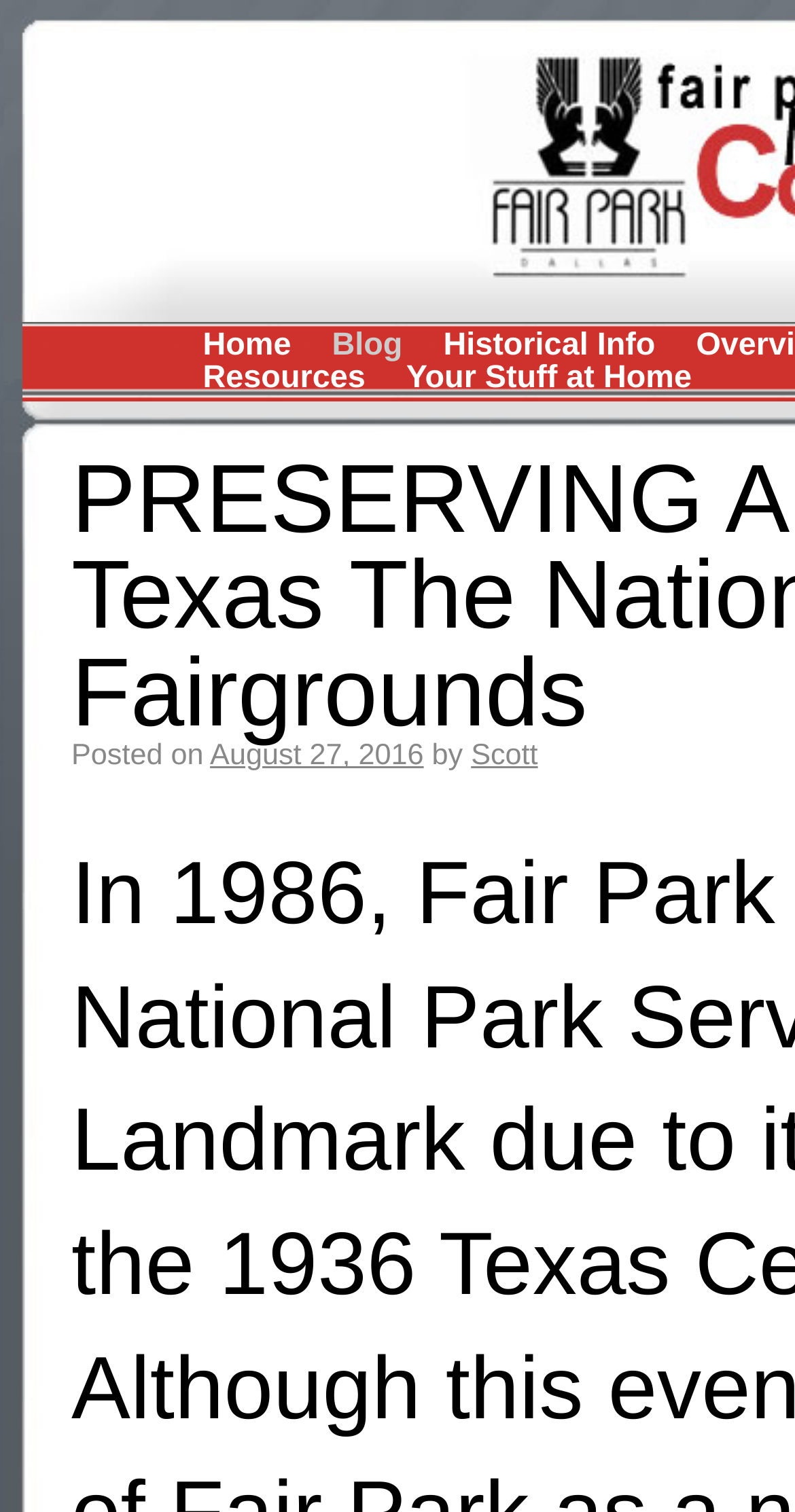Please find the bounding box for the UI component described as follows: "Historical Info".

[0.499, 0.213, 0.772, 0.255]